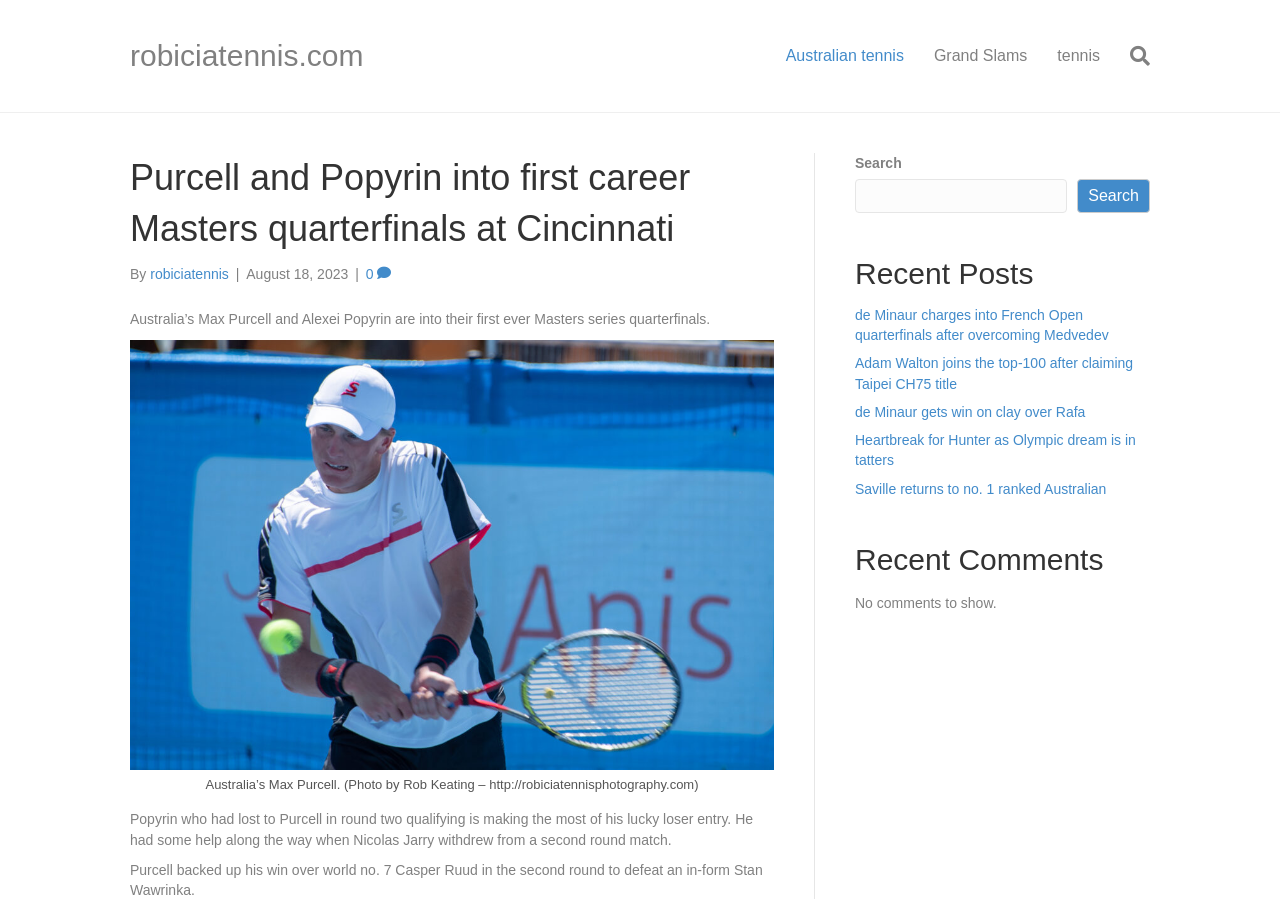Please study the image and answer the question comprehensively:
Who did Max Purcell defeat in the second round?

The article states that Max Purcell backed up his win over world no. 7 Casper Ruud in the second round, indicating that Casper Ruud was his opponent in the second round.